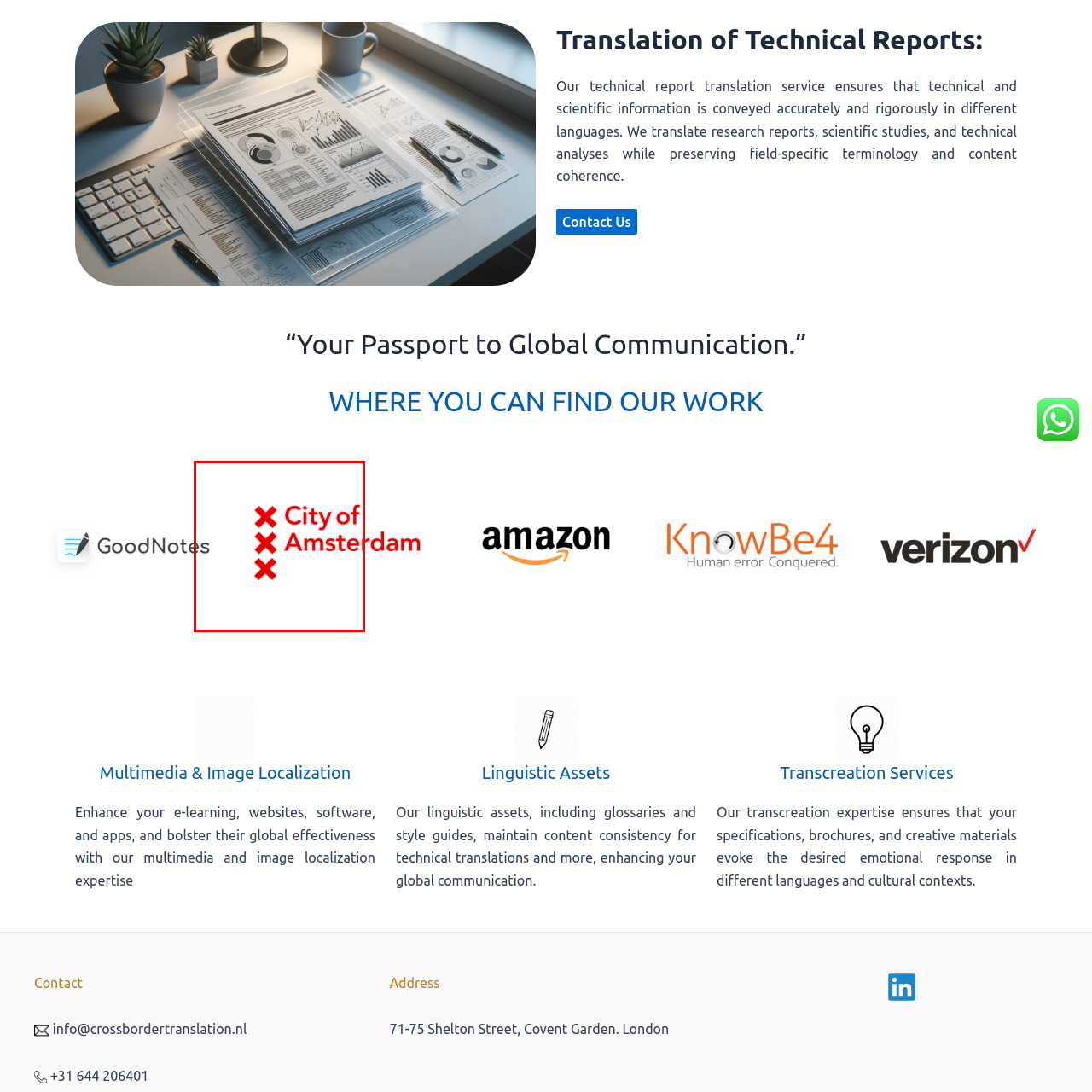Focus on the image within the purple boundary, How many X symbols are present in the logo? 
Answer briefly using one word or phrase.

Three